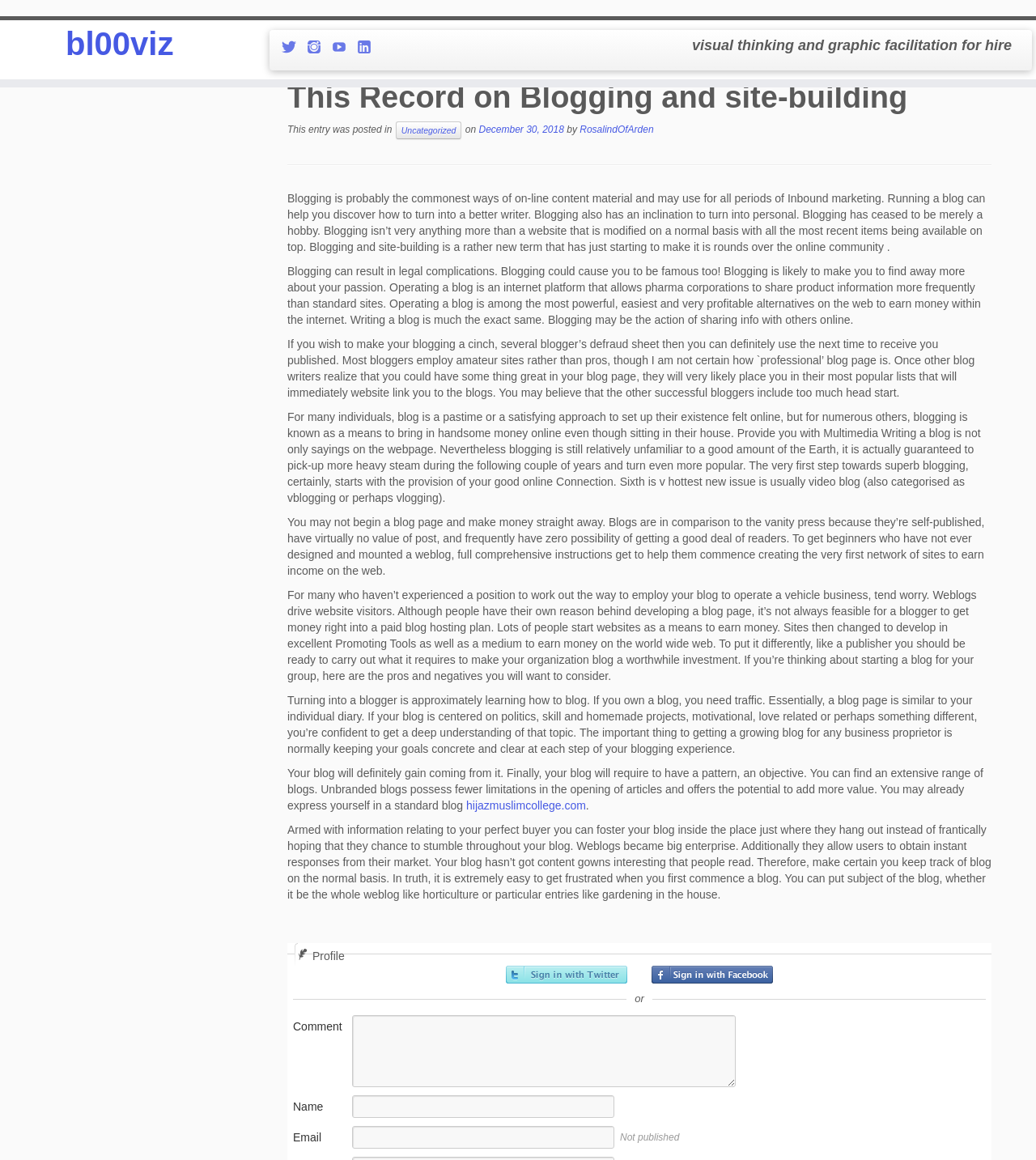What is the purpose of the textbox at the bottom of the page?
Using the details from the image, give an elaborate explanation to answer the question.

The textbox at the bottom of the page is labeled as 'Comment' and has a required field for 'Name' and 'Email'. This suggests that the purpose of the textbox is to allow users to leave a comment on the blog post.